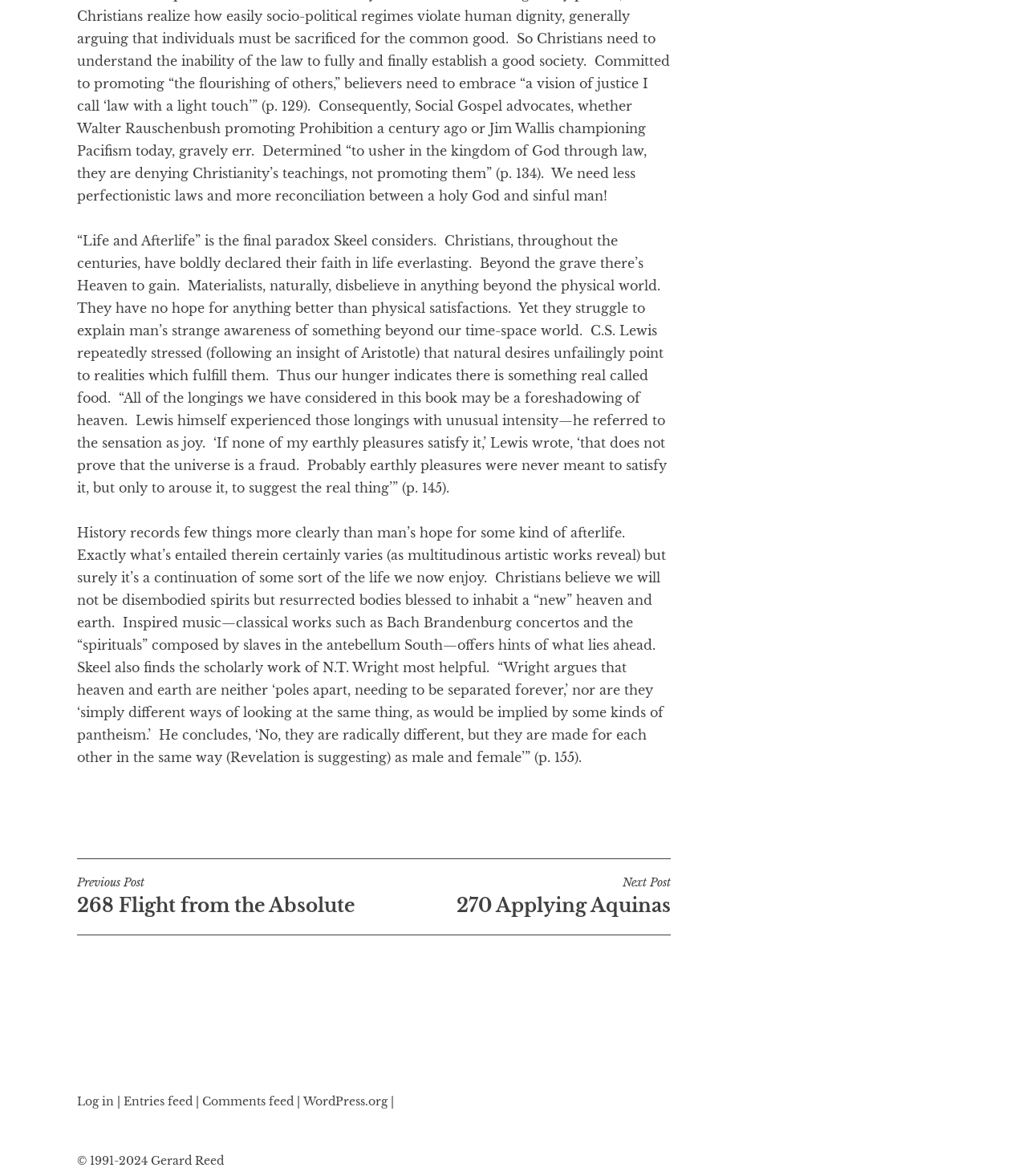Respond to the following question using a concise word or phrase: 
What is the relationship between heaven and earth?

Radically different but made for each other